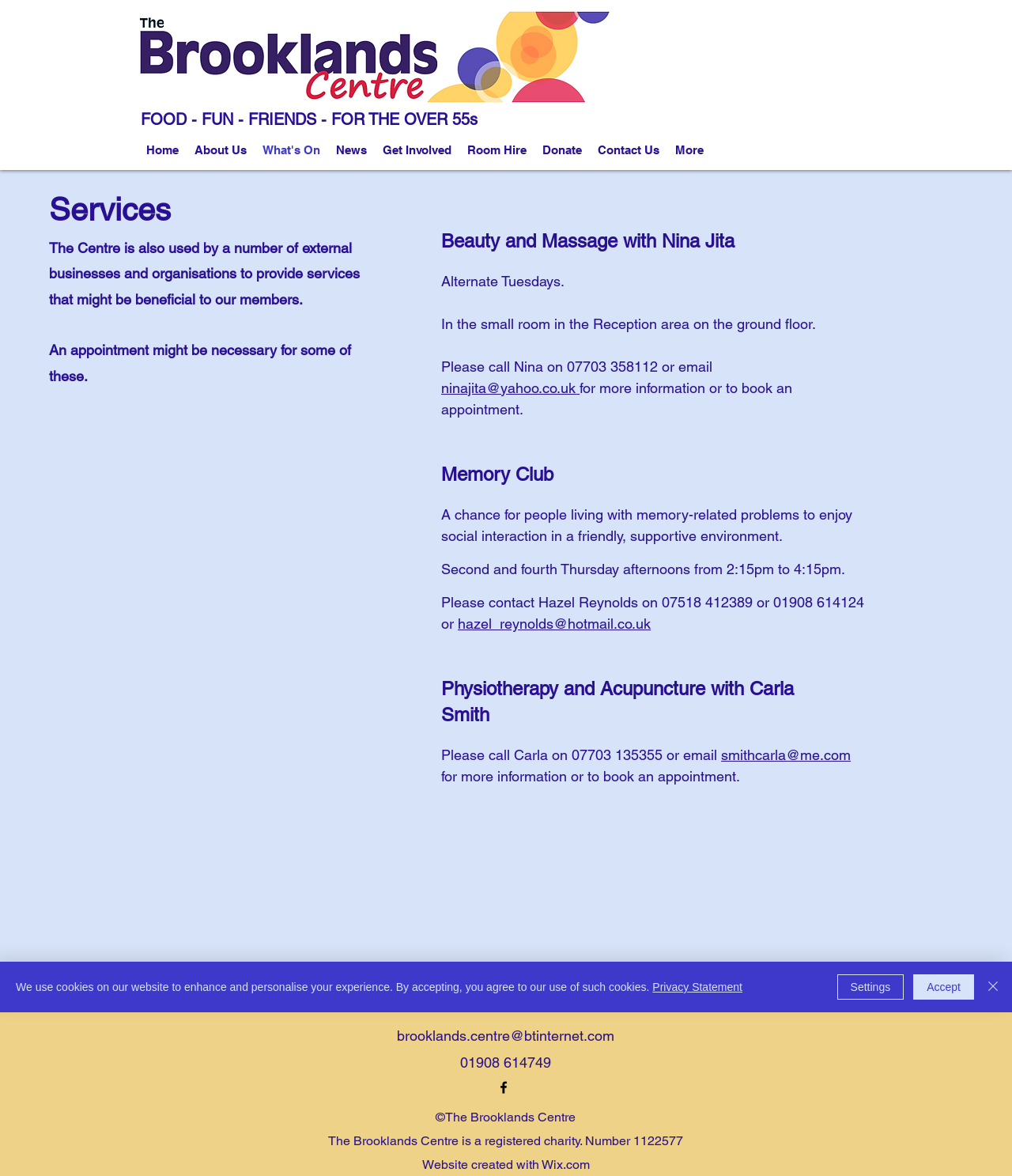Please mark the clickable region by giving the bounding box coordinates needed to complete this instruction: "Contact Hazel Reynolds about the Memory Club".

[0.452, 0.523, 0.643, 0.537]